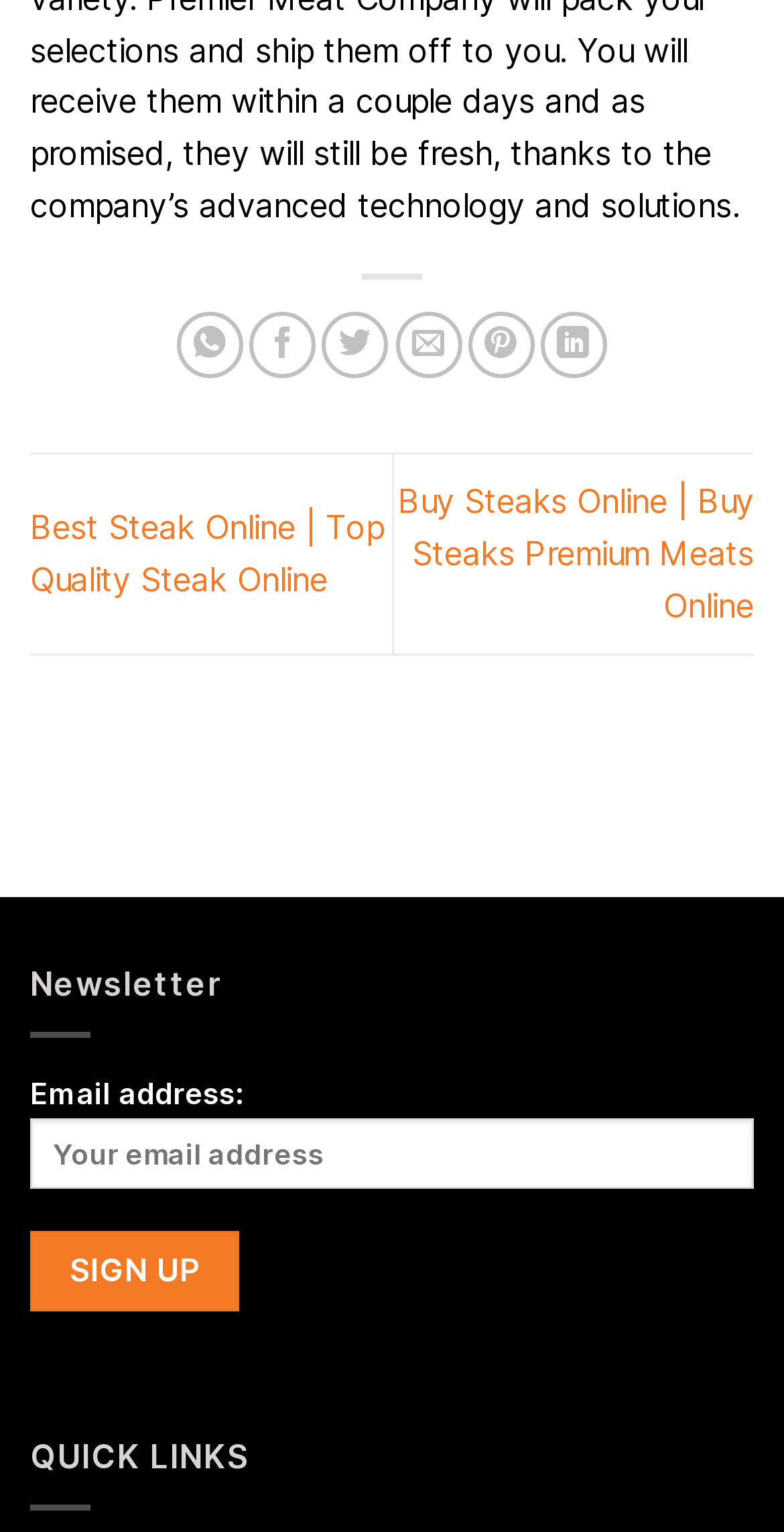Bounding box coordinates should be in the format (top-left x, top-left y, bottom-right x, bottom-right y) and all values should be floating point numbers between 0 and 1. Determine the bounding box coordinate for the UI element described as: value="Sign up"

[0.038, 0.804, 0.306, 0.856]